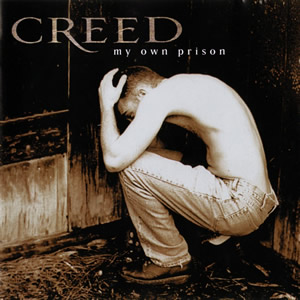What is the man in the image doing?
Please give a detailed and elaborate explanation in response to the question.

According to the caption, the man is 'seated on the ground, his head resting on his knees and his hands gripping his hair', which suggests that he is in a pose of introspection and struggle.